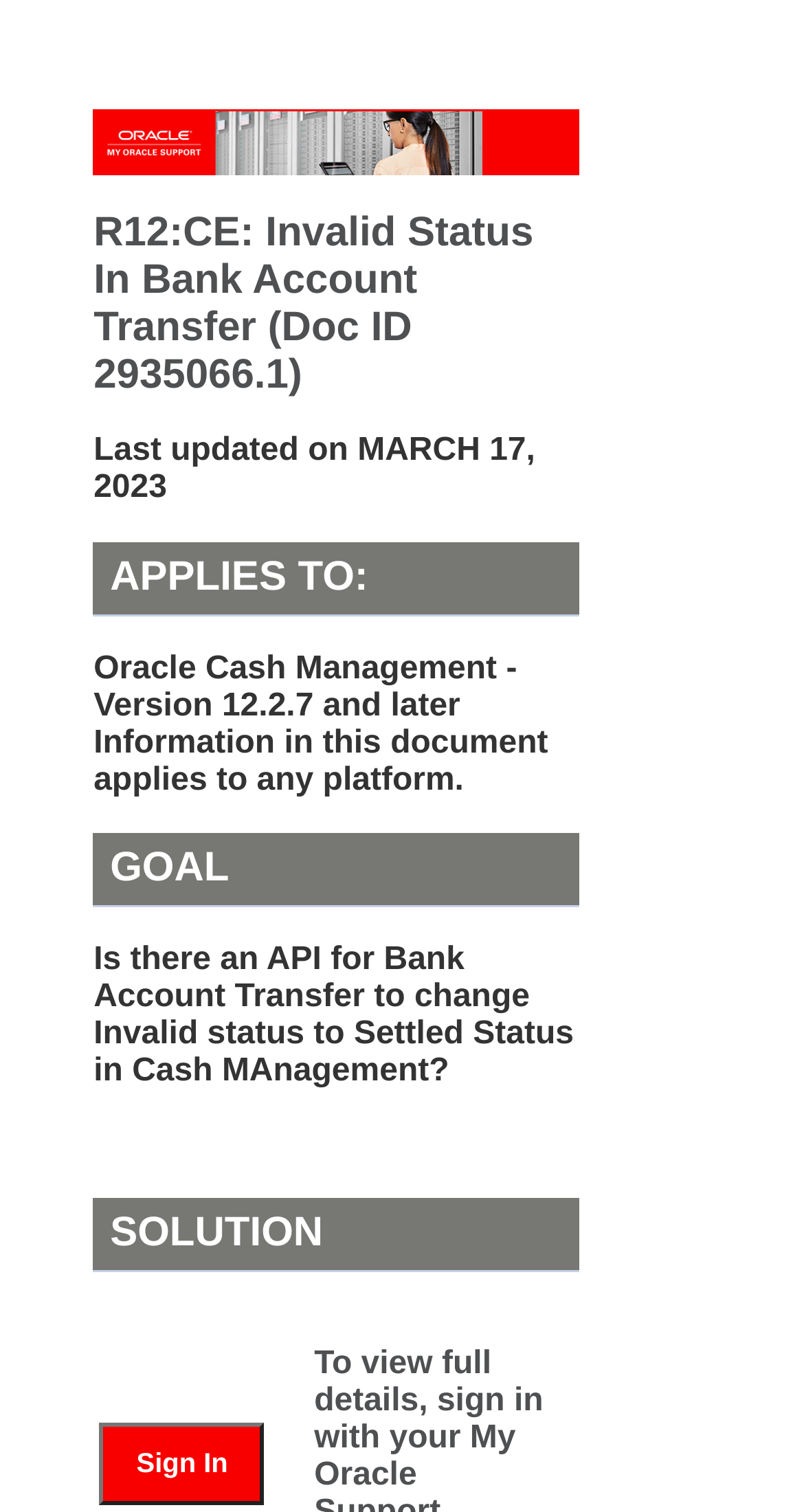Extract the main headline from the webpage and generate its text.

R12:CE: Invalid Status In Bank Account Transfer (Doc ID 2935066.1)